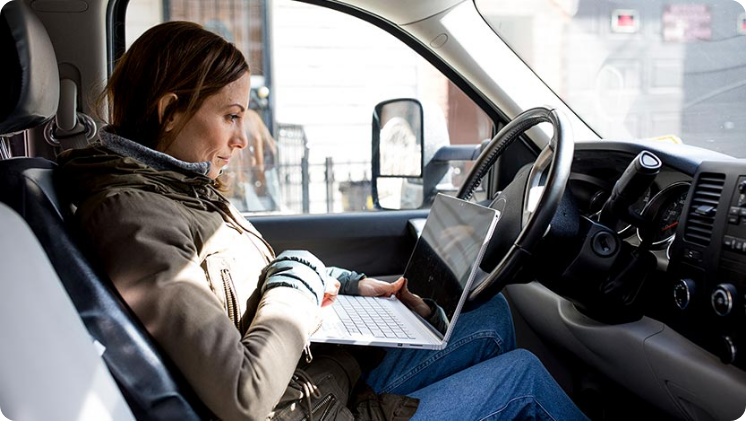What is illuminating the woman's face in the image?
Look at the image and respond with a single word or a short phrase.

sunlight